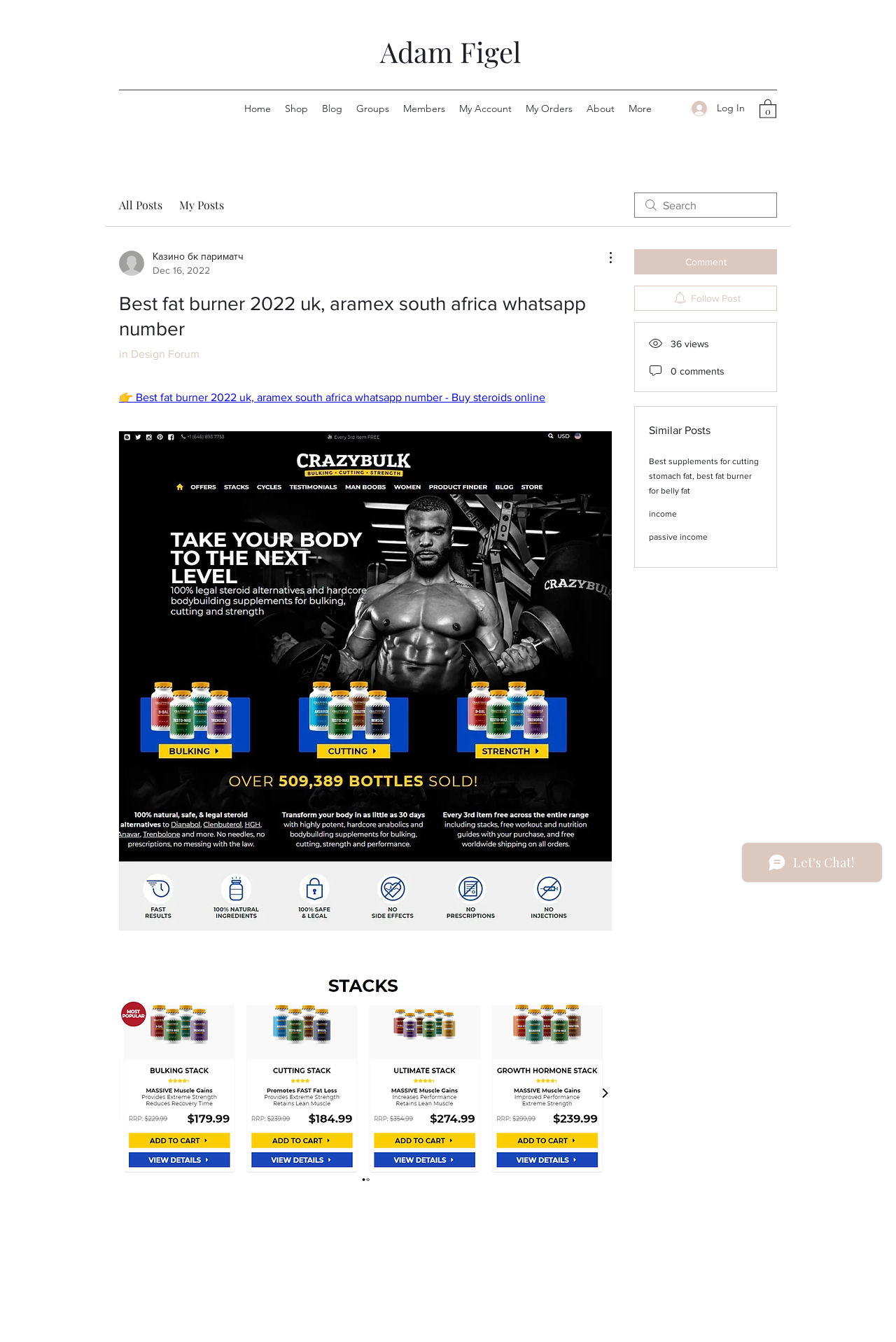Identify the bounding box coordinates of the clickable section necessary to follow the following instruction: "Search for posts". The coordinates should be presented as four float numbers from 0 to 1, i.e., [left, top, right, bottom].

[0.708, 0.143, 0.867, 0.162]